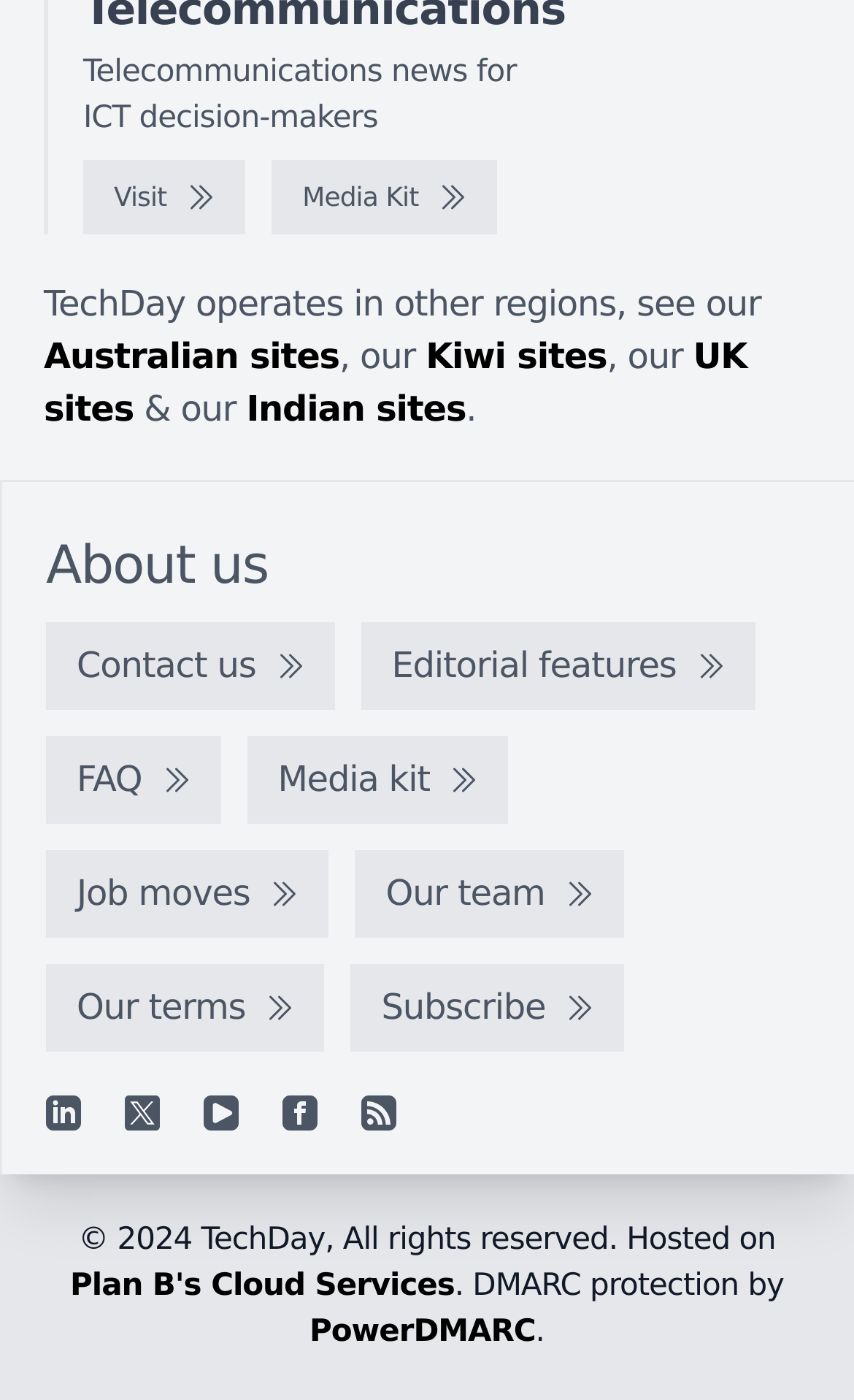How many regions does TechDay operate in?
Please provide a single word or phrase based on the screenshot.

4